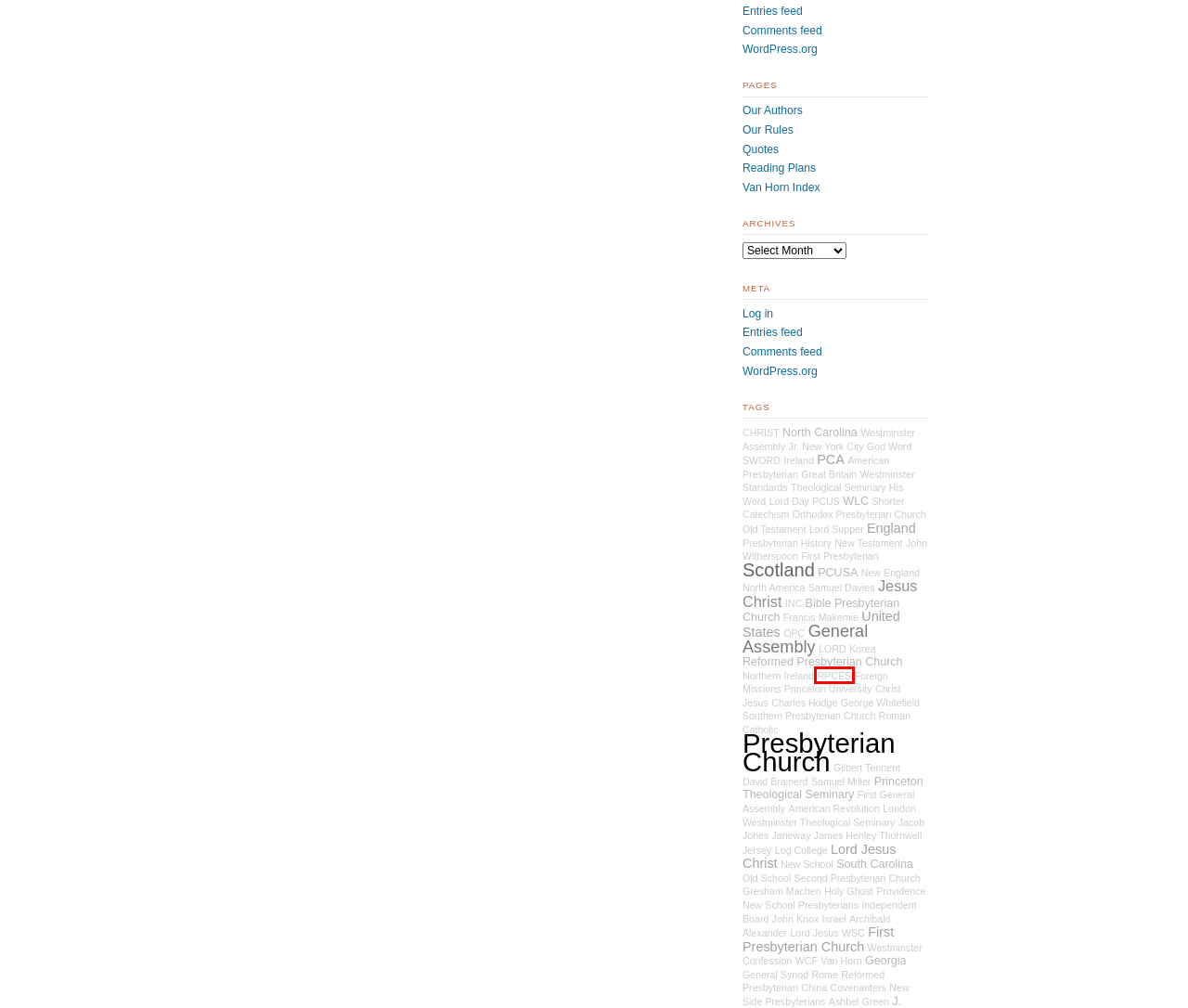A screenshot of a webpage is provided, featuring a red bounding box around a specific UI element. Identify the webpage description that most accurately reflects the new webpage after interacting with the selected element. Here are the candidates:
A. This Day in Presbyterian History · Scotland
B. This Day in Presbyterian History · Ashbel Green
C. This Day in Presbyterian History · Log College
D. This Day in Presbyterian History · Shorter Catechism
E. This Day in Presbyterian History · General Synod
F. This Day in Presbyterian History · First General Assembly
G. This Day in Presbyterian History · RPCES
H. This Day in Presbyterian History · David Brainerd

G